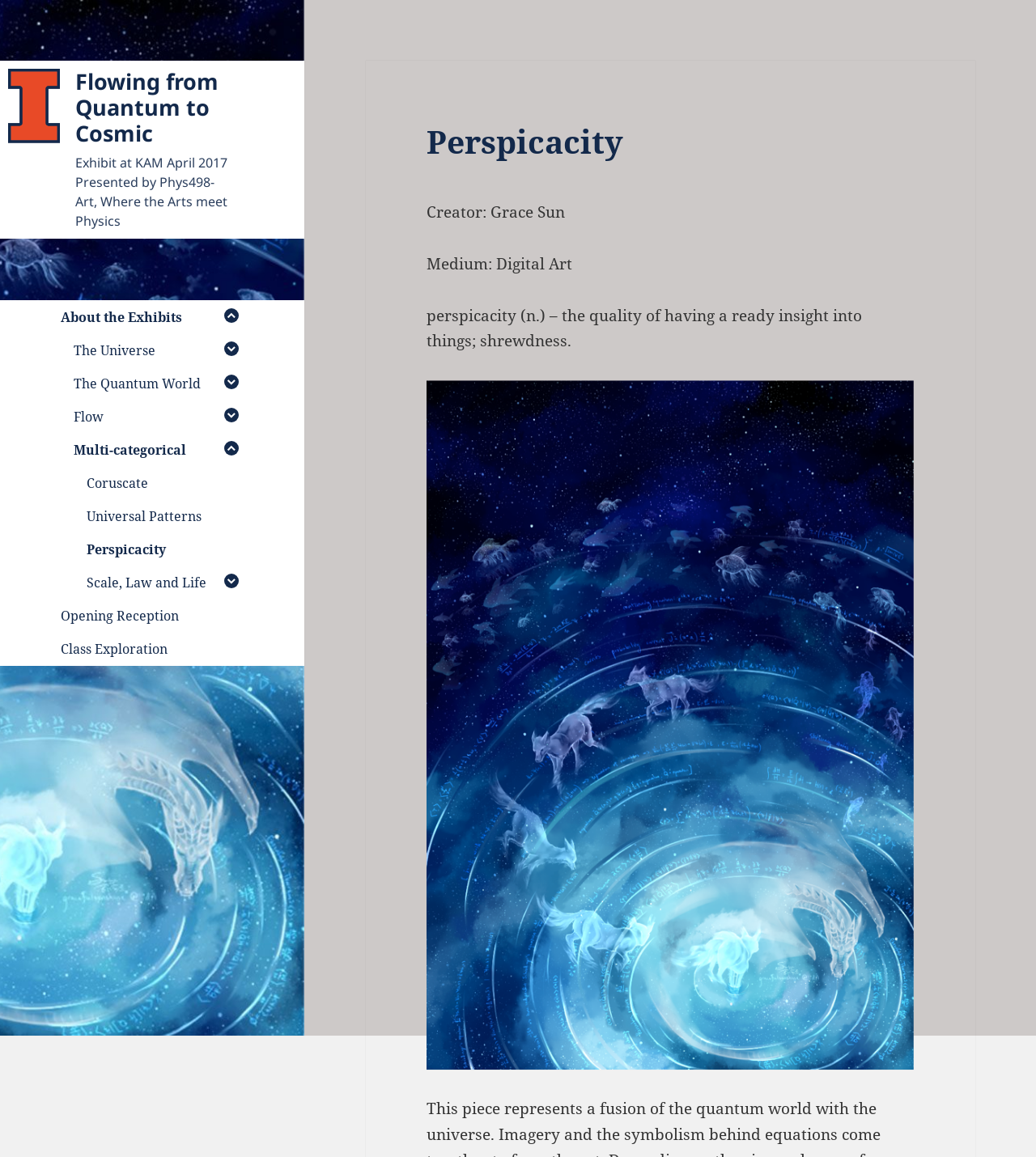Please identify the bounding box coordinates of the clickable element to fulfill the following instruction: "Visit the 'The Universe' page". The coordinates should be four float numbers between 0 and 1, i.e., [left, top, right, bottom].

[0.071, 0.289, 0.235, 0.316]